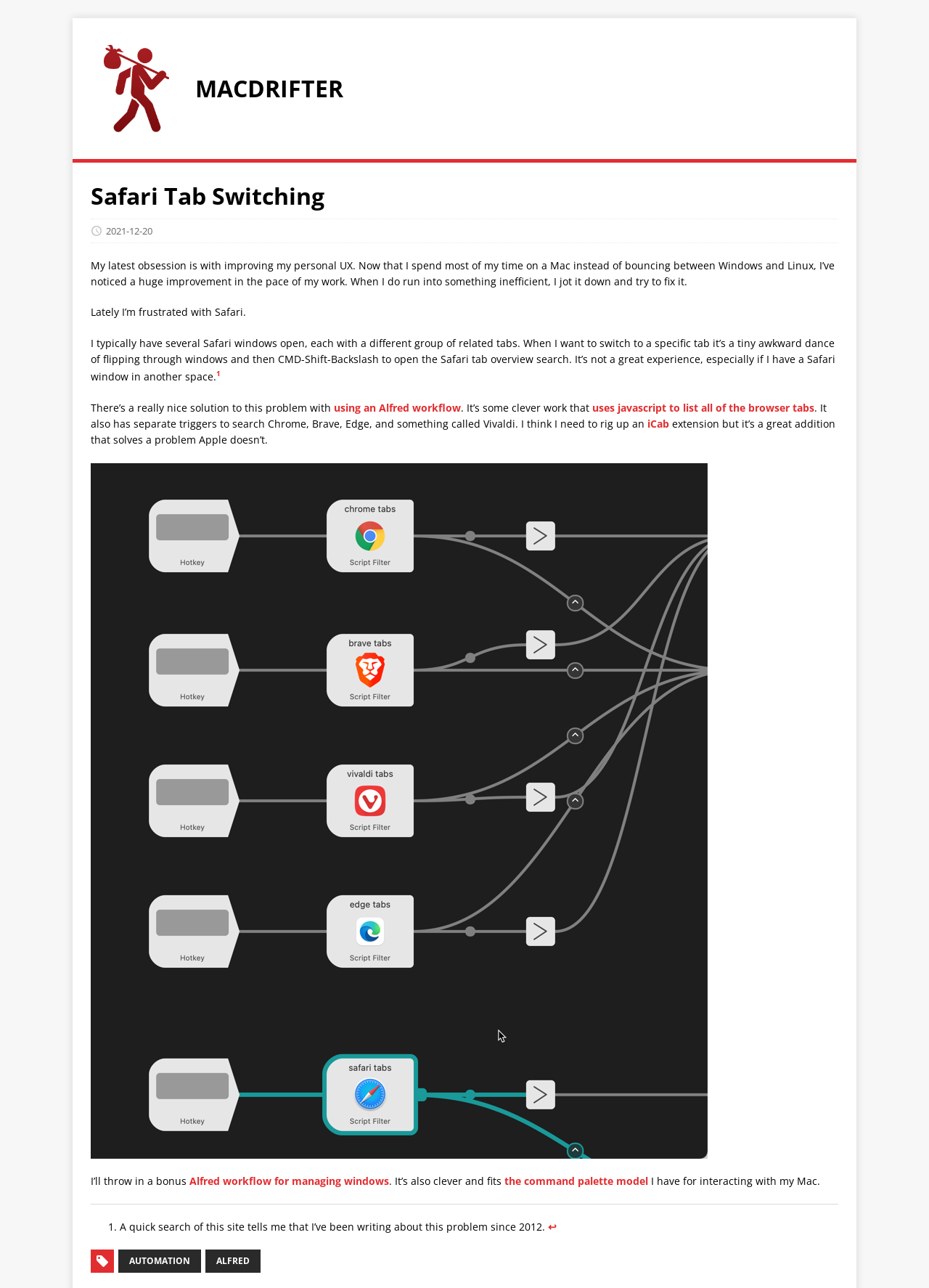Using the format (top-left x, top-left y, bottom-right x, bottom-right y), provide the bounding box coordinates for the described UI element. All values should be floating point numbers between 0 and 1: the command palette model

[0.543, 0.911, 0.698, 0.922]